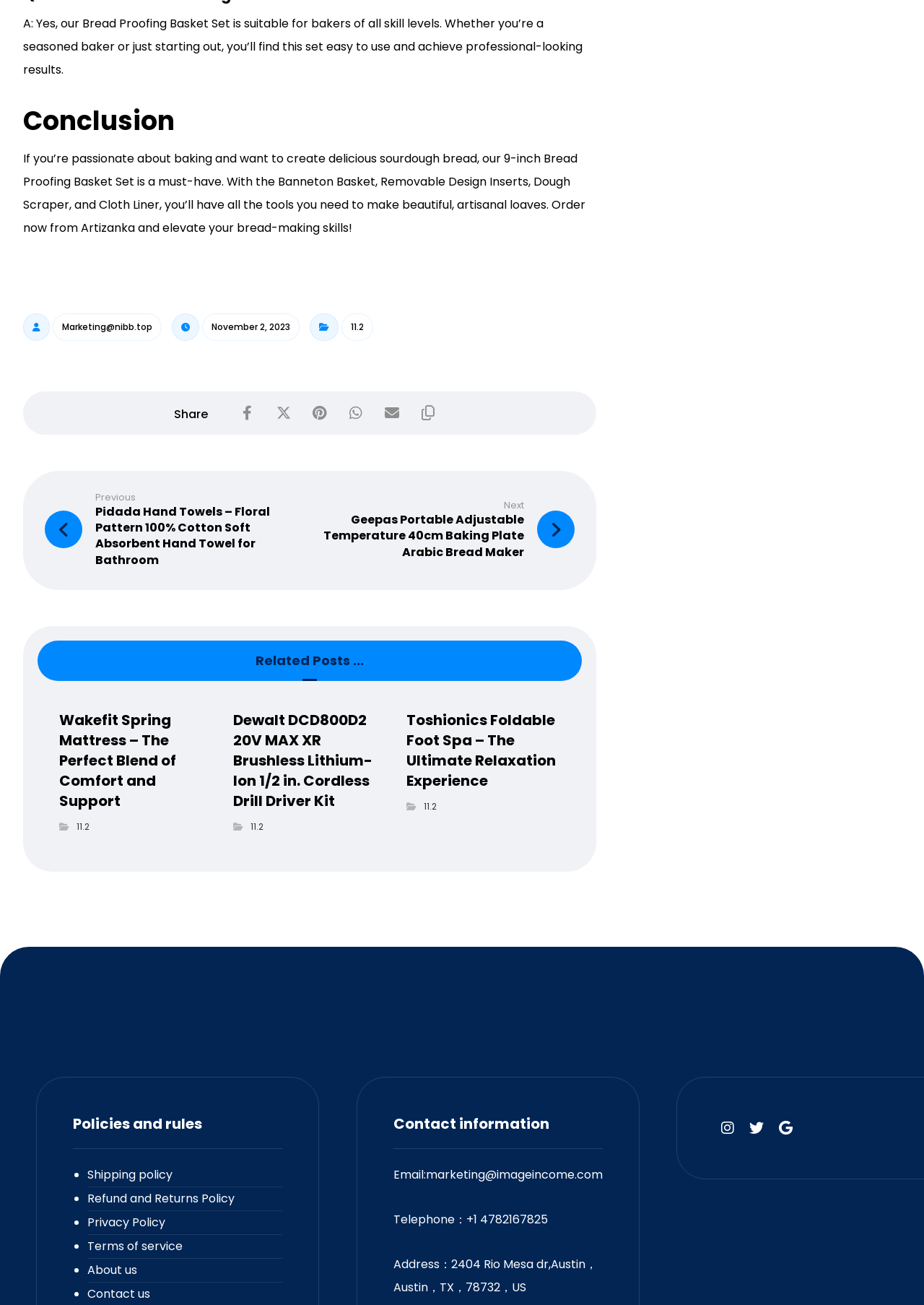Locate the UI element described by Shortlink and provide its bounding box coordinates. Use the format (top-left x, top-left y, bottom-right x, bottom-right y) with all values as floating point numbers between 0 and 1.

[0.447, 0.305, 0.479, 0.327]